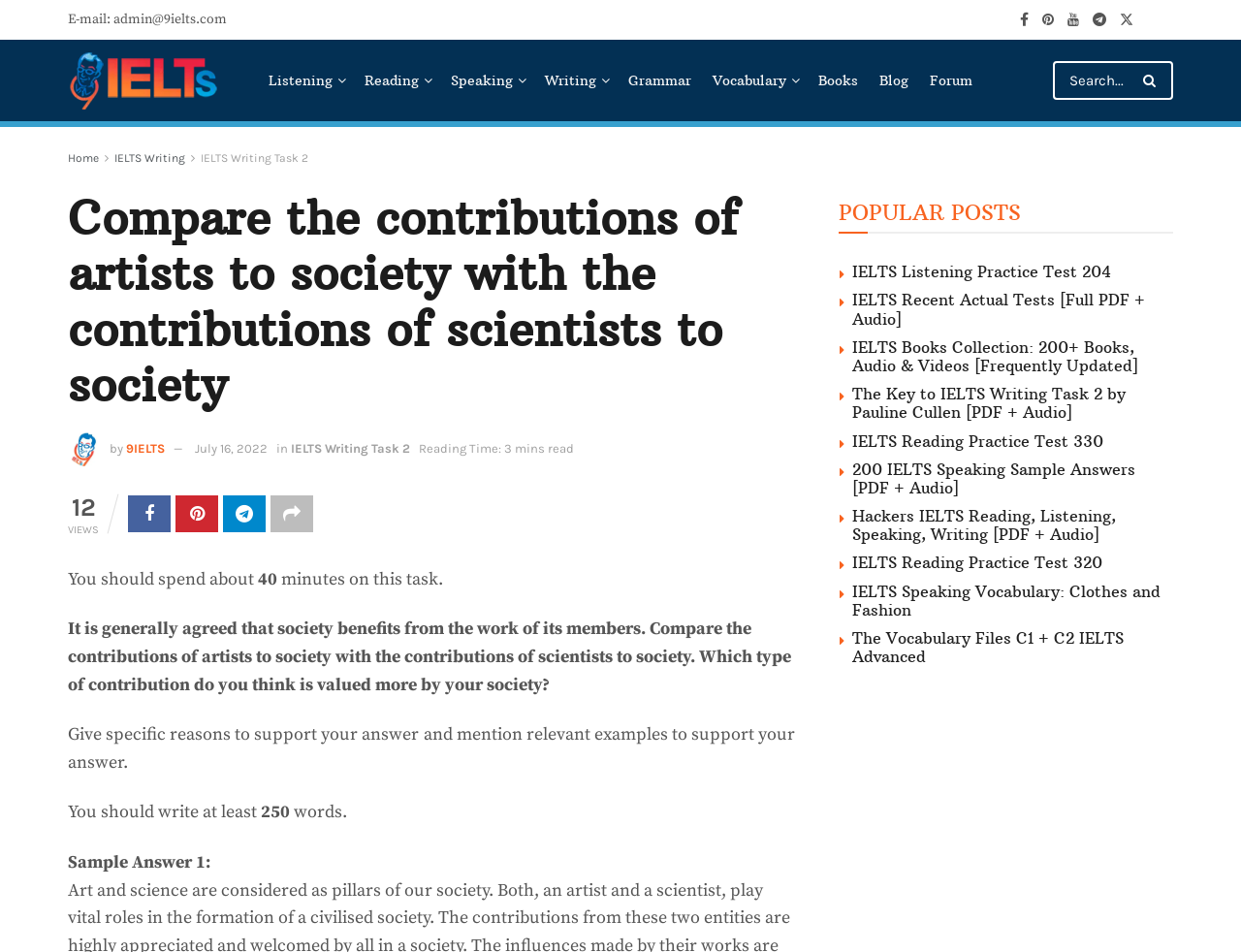Identify the bounding box coordinates of the region that needs to be clicked to carry out this instruction: "Search for something". Provide these coordinates as four float numbers ranging from 0 to 1, i.e., [left, top, right, bottom].

[0.848, 0.064, 0.945, 0.105]